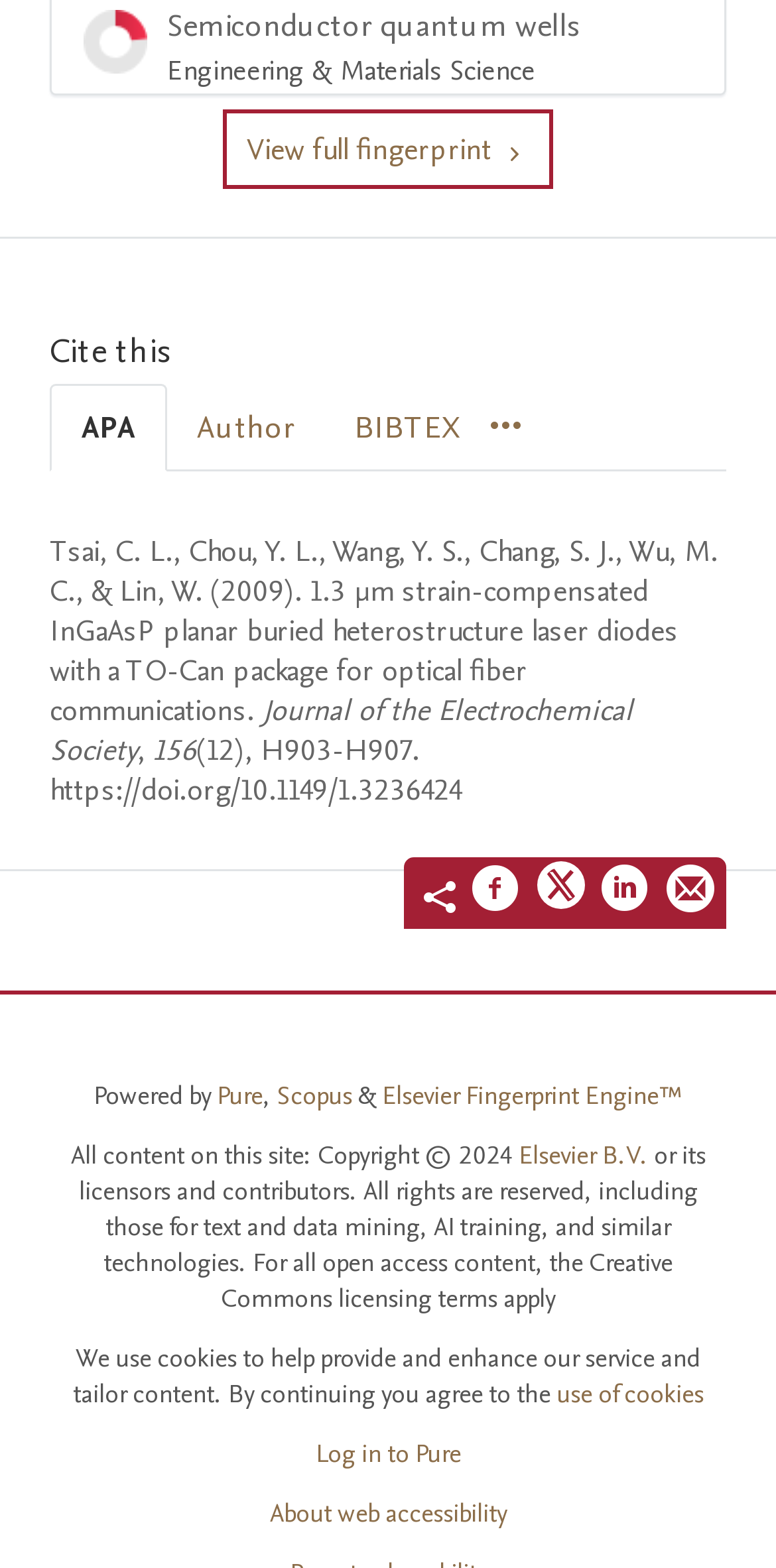Specify the bounding box coordinates of the element's region that should be clicked to achieve the following instruction: "Share on Facebook". The bounding box coordinates consist of four float numbers between 0 and 1, in the format [left, top, right, bottom].

[0.608, 0.55, 0.672, 0.59]